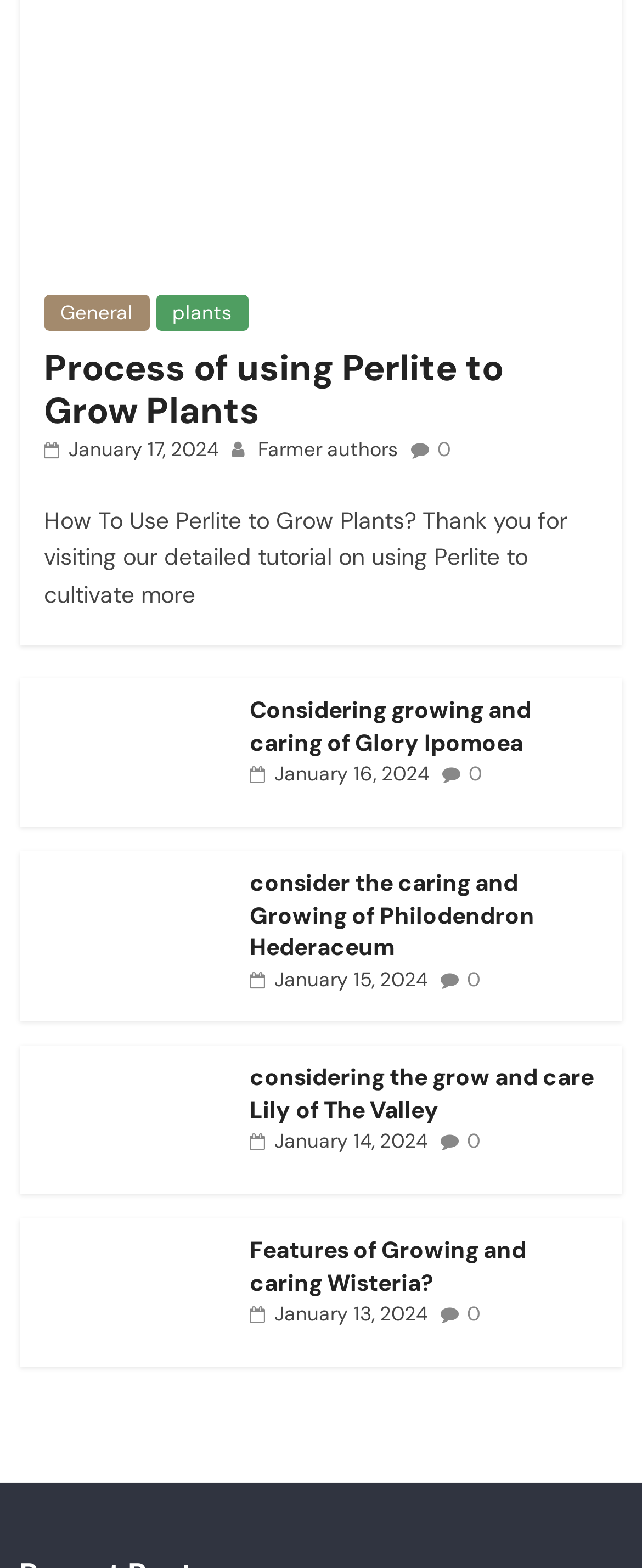Determine the bounding box coordinates of the area to click in order to meet this instruction: "Click on 'General'".

[0.068, 0.188, 0.233, 0.211]